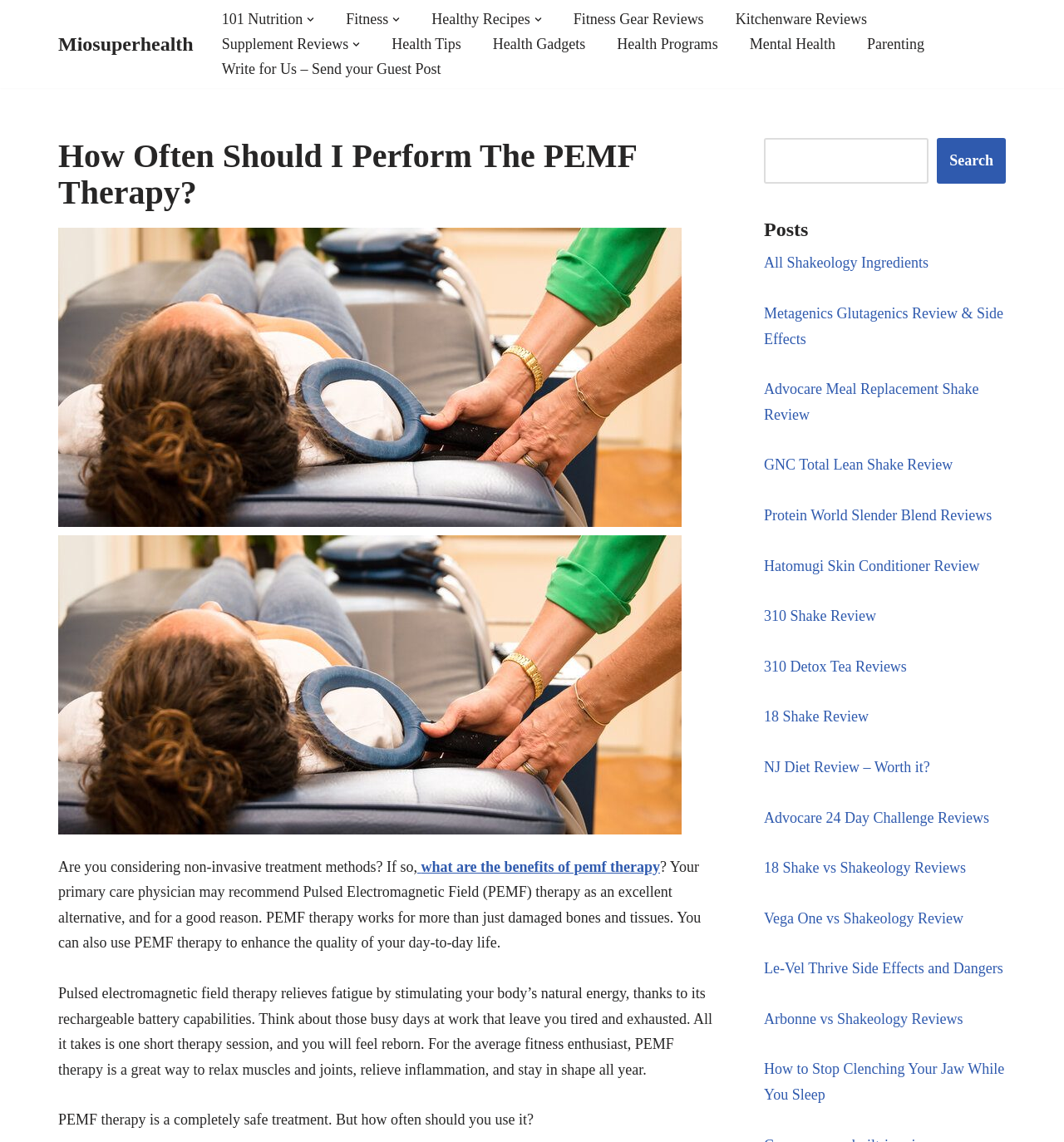Answer the question in one word or a short phrase:
How many menu items are in the primary menu?

13